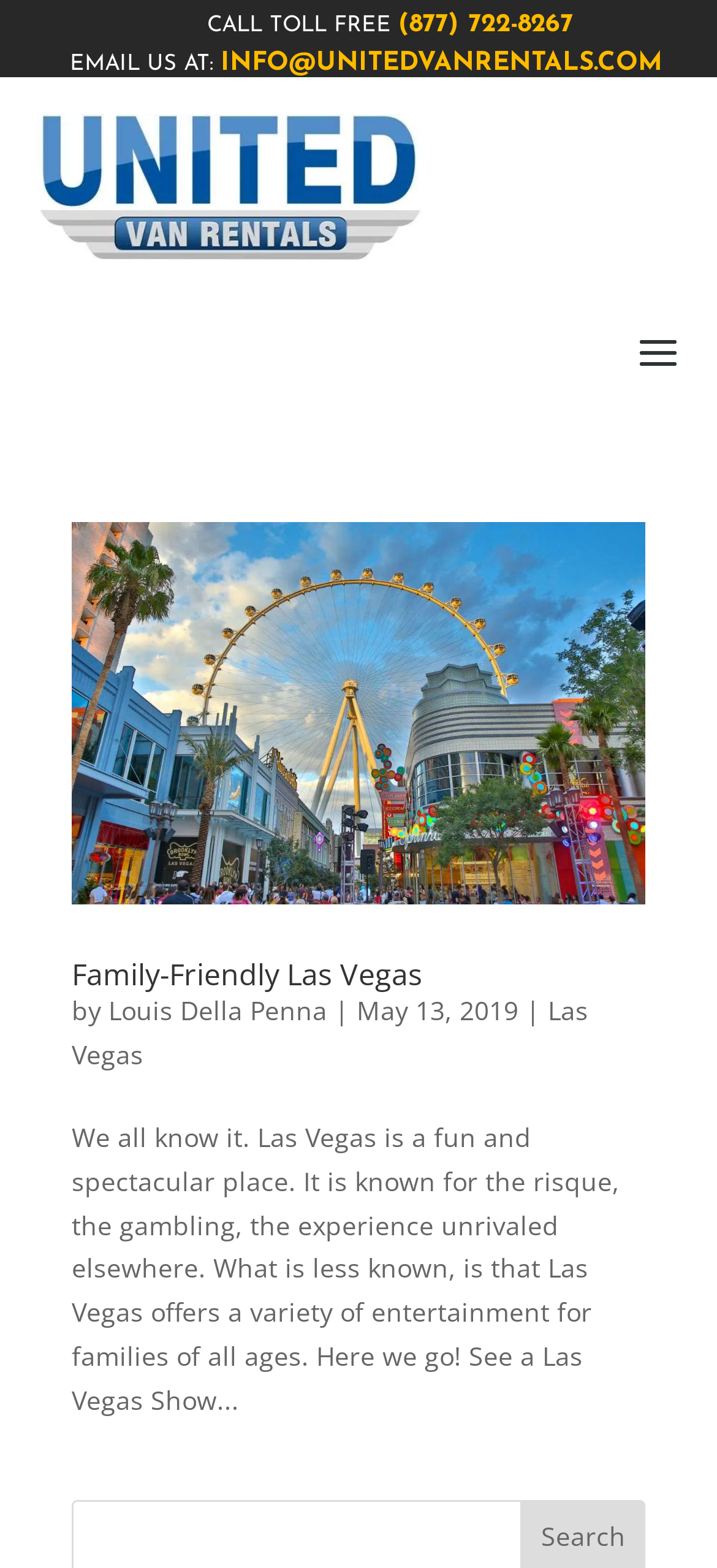Using a single word or phrase, answer the following question: 
What is the title of the article?

Family-Friendly Las Vegas